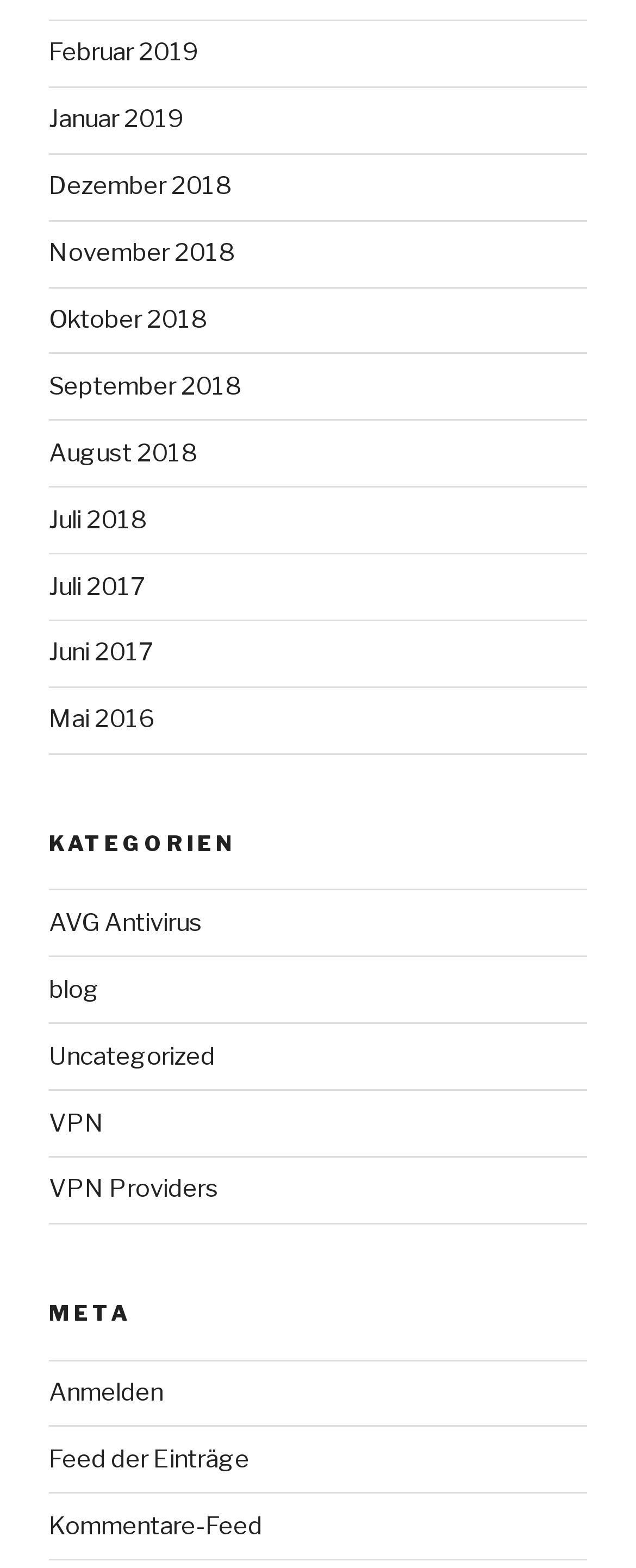What are the categories listed on the webpage?
Please answer the question with a single word or phrase, referencing the image.

KATEGORIEN